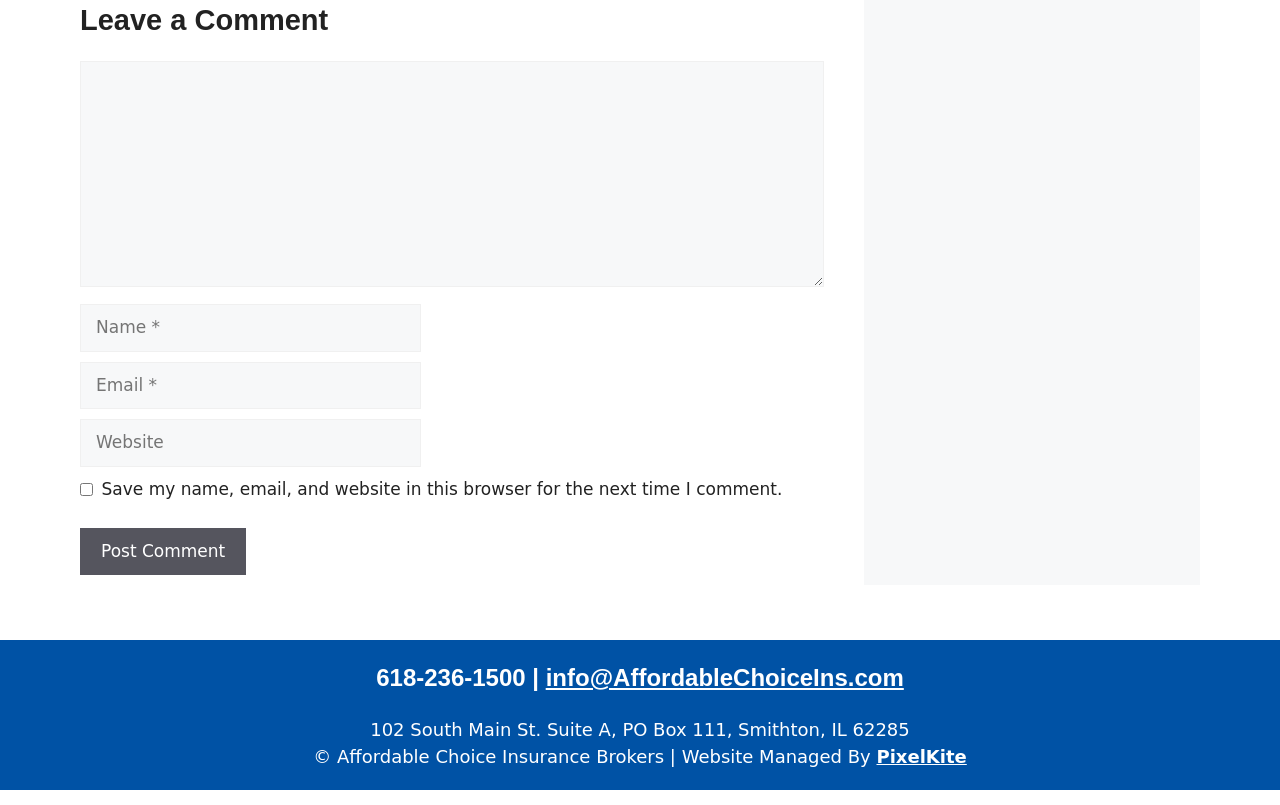Identify the bounding box for the UI element that is described as follows: "parent_node: Comment name="email" placeholder="Email *"".

[0.062, 0.449, 0.329, 0.508]